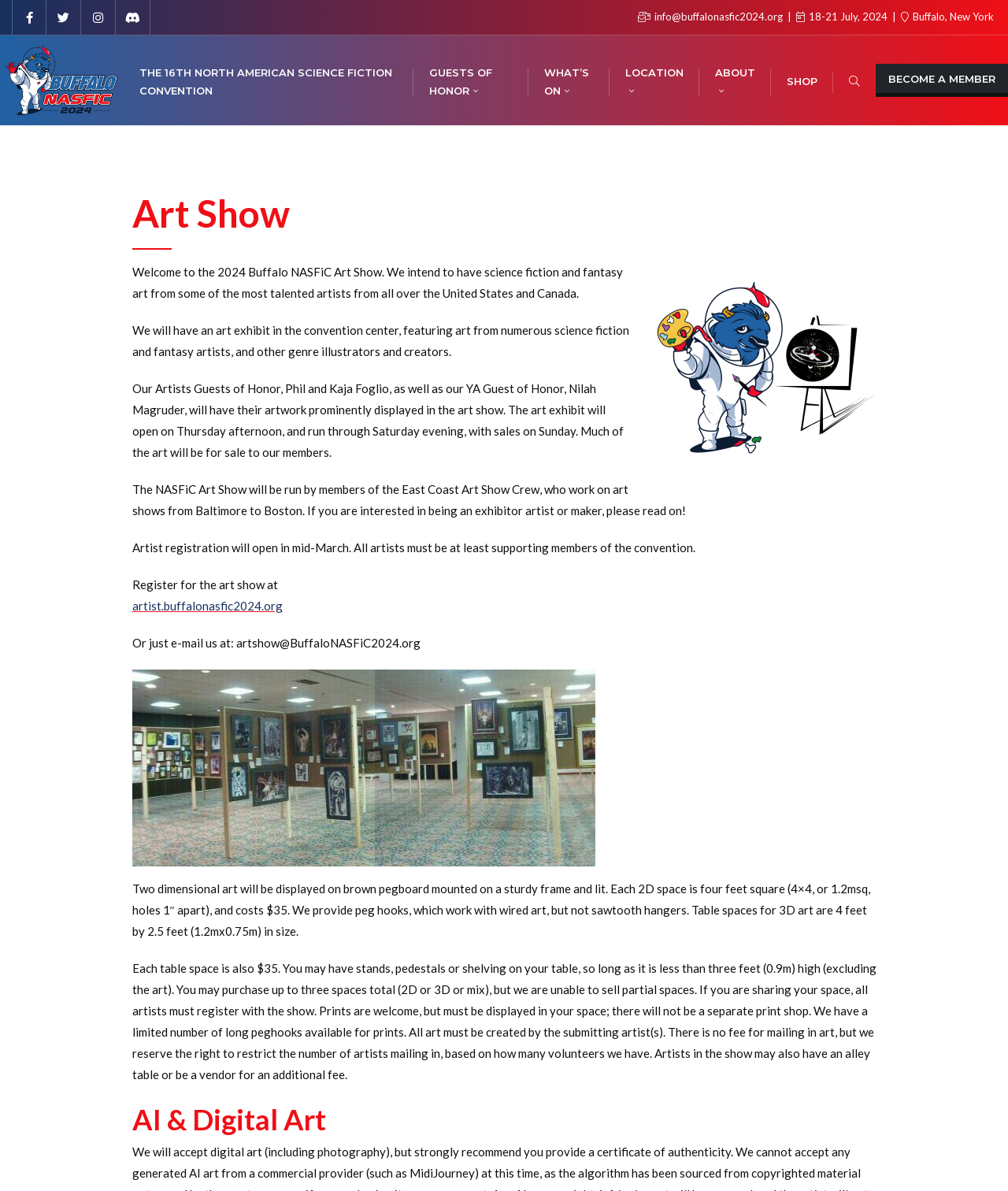Pinpoint the bounding box coordinates of the area that must be clicked to complete this instruction: "View Guests of Honor".

[0.41, 0.035, 0.524, 0.1]